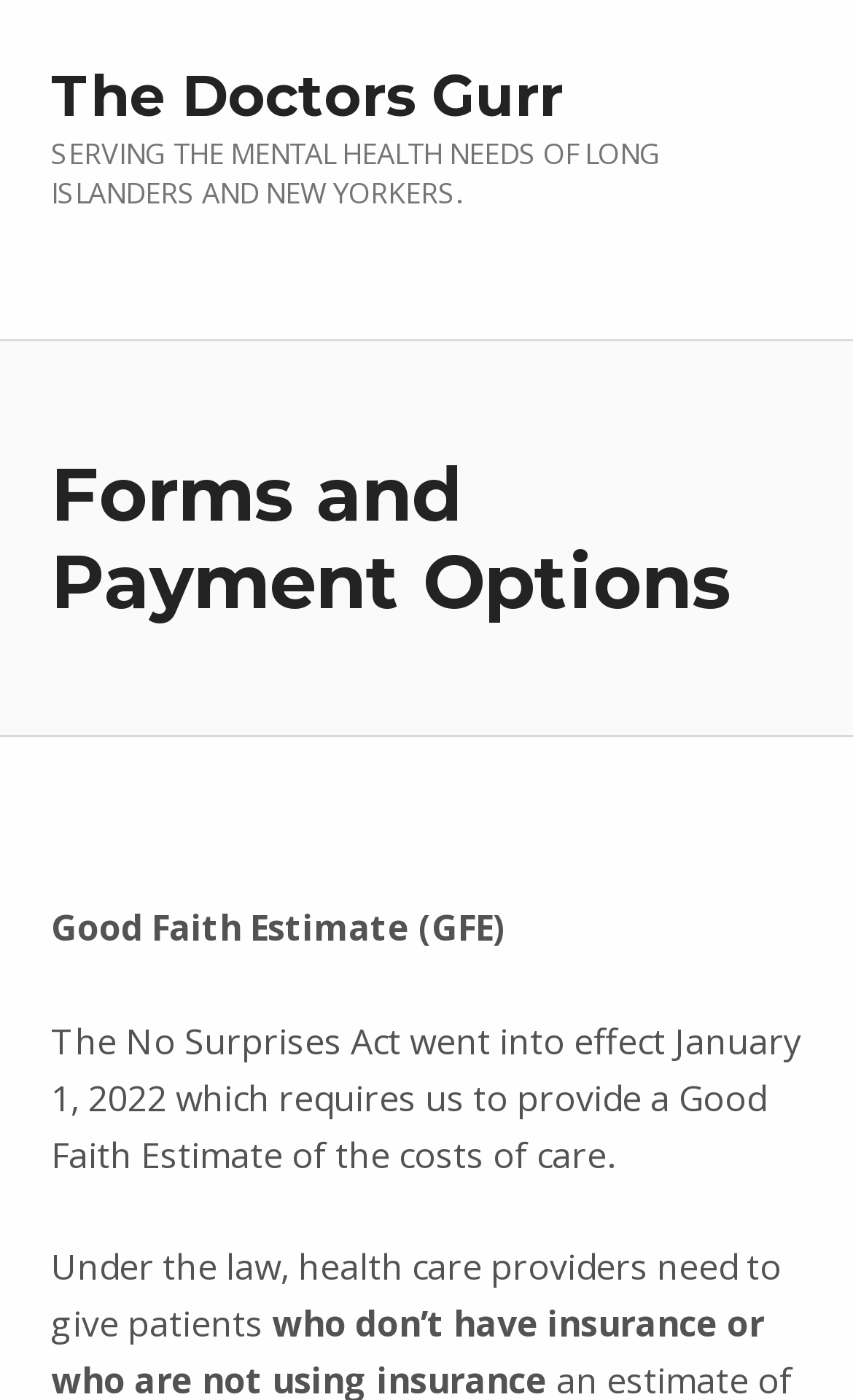Provide the bounding box coordinates for the UI element that is described as: "The Doctors Gurr".

[0.06, 0.044, 0.66, 0.092]